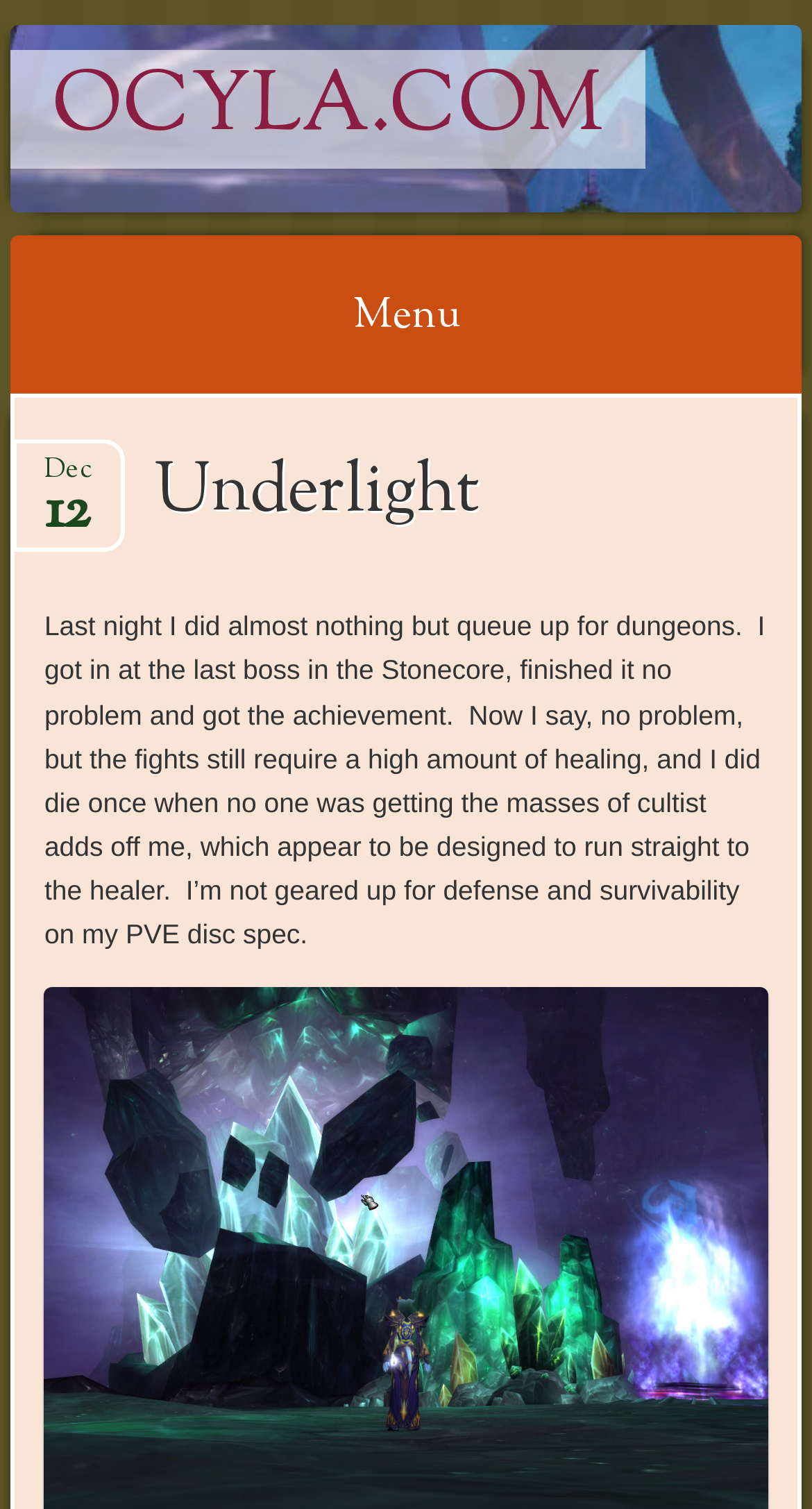What is the author of the latest article?
Respond to the question with a single word or phrase according to the image.

Not mentioned